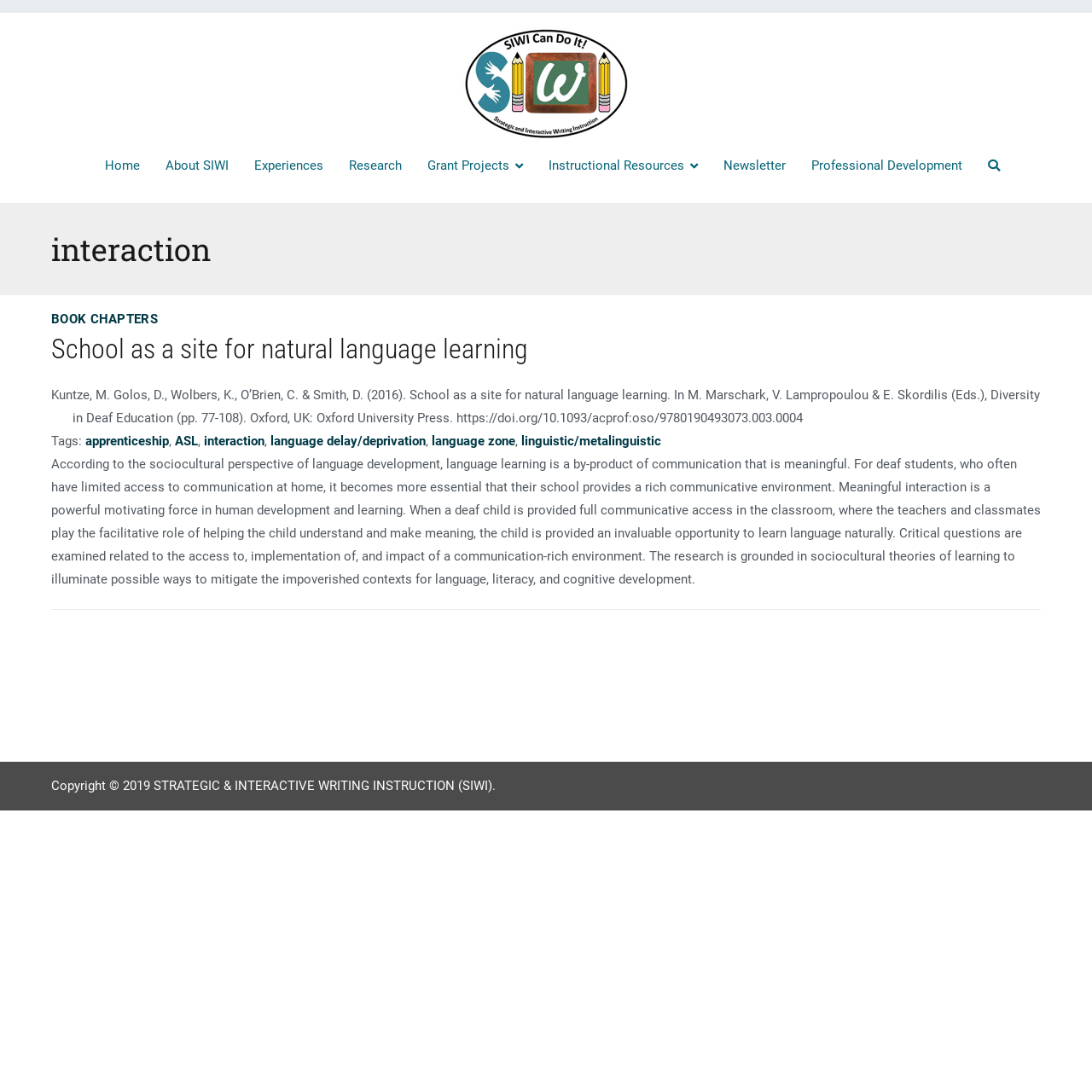What is the title of the book chapter?
Provide a detailed answer to the question, using the image to inform your response.

The title of the book chapter is 'School as a site for natural language learning', which is written by Kuntze, M. Golos, D., Wolbers, K., O’Brien, C. & Smith, D. and published in the book 'Diversity in Deaf Education'.